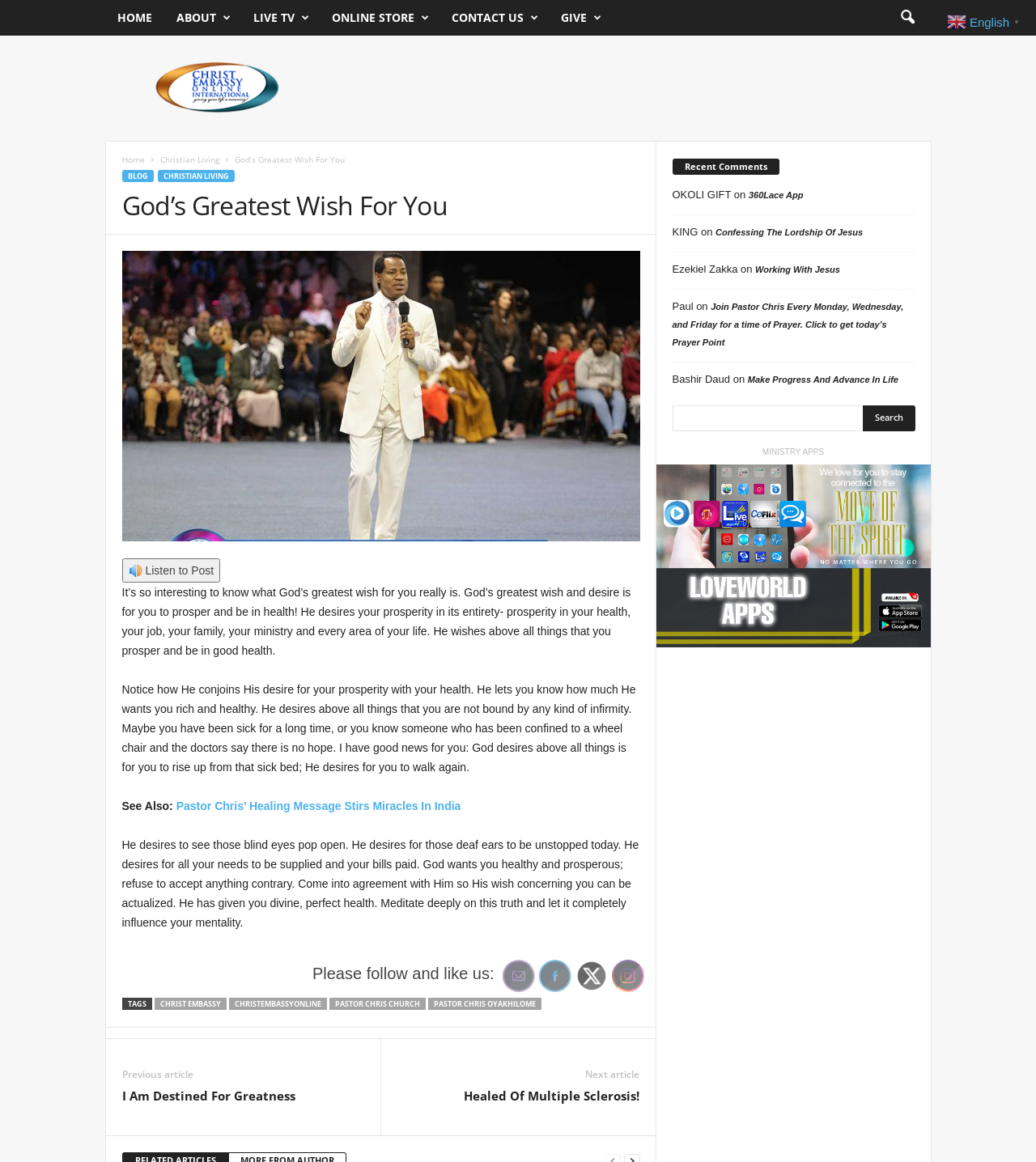Please locate the bounding box coordinates of the element that should be clicked to achieve the given instruction: "Search for promo codes and coupons".

None